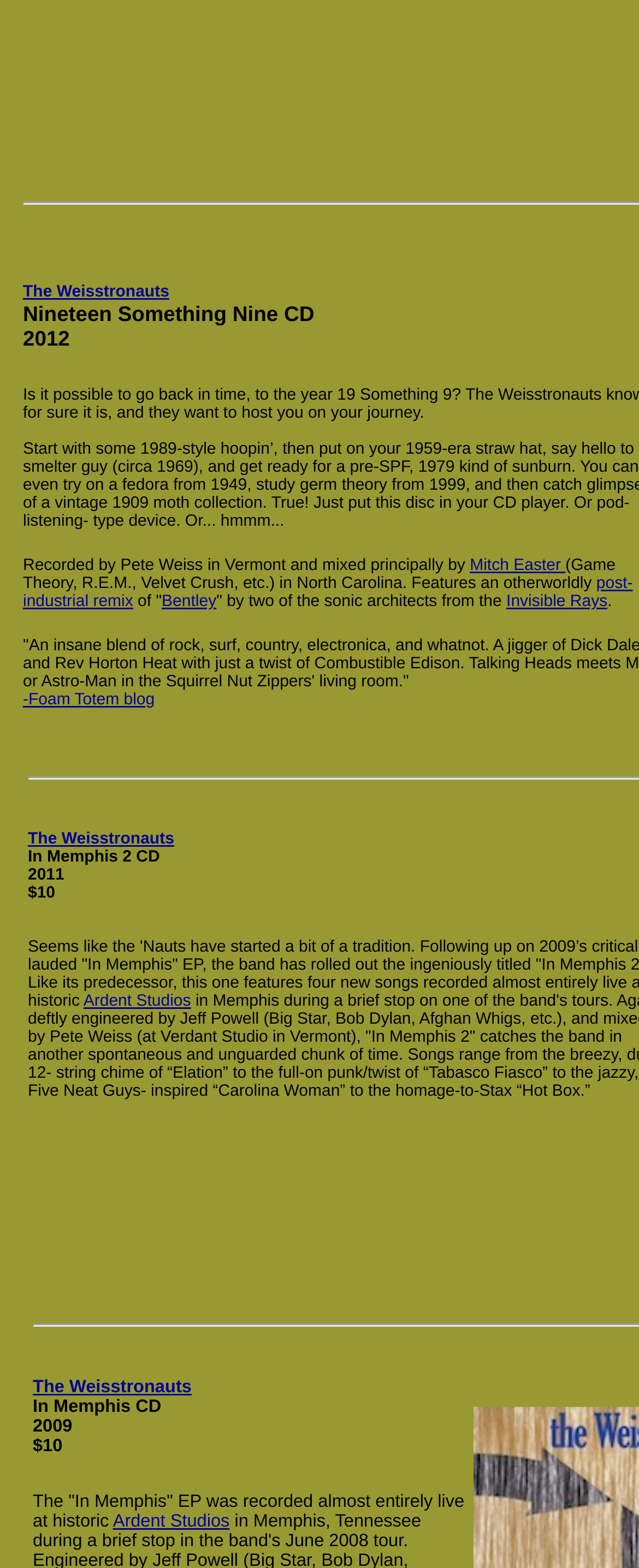Please specify the bounding box coordinates for the clickable region that will help you carry out the instruction: "Check out the Foam Totem blog".

[0.036, 0.441, 0.242, 0.452]